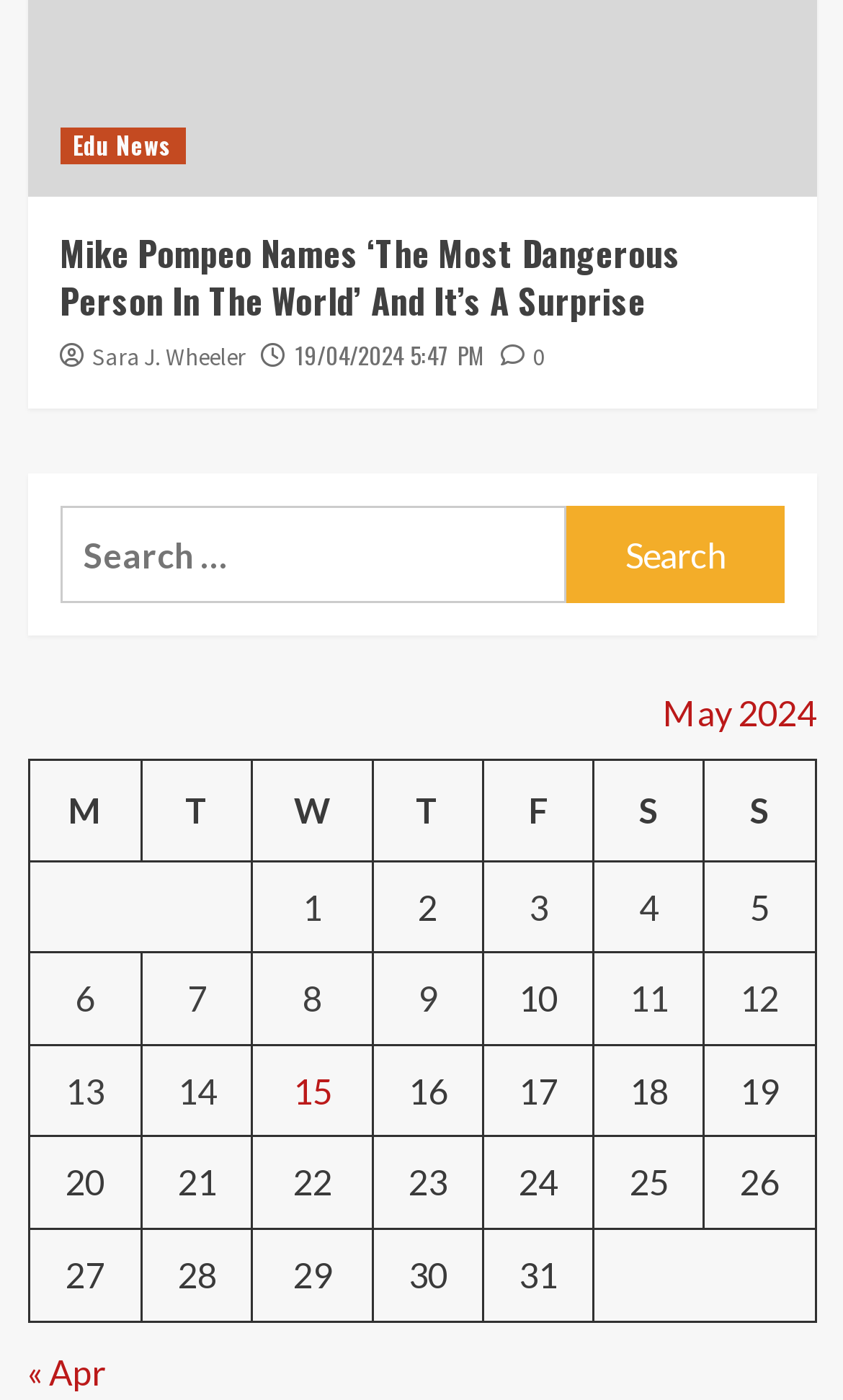Find the bounding box coordinates of the area that needs to be clicked in order to achieve the following instruction: "Search for a specific topic". The coordinates should be specified as four float numbers between 0 and 1, i.e., [left, top, right, bottom].

[0.071, 0.362, 0.672, 0.432]